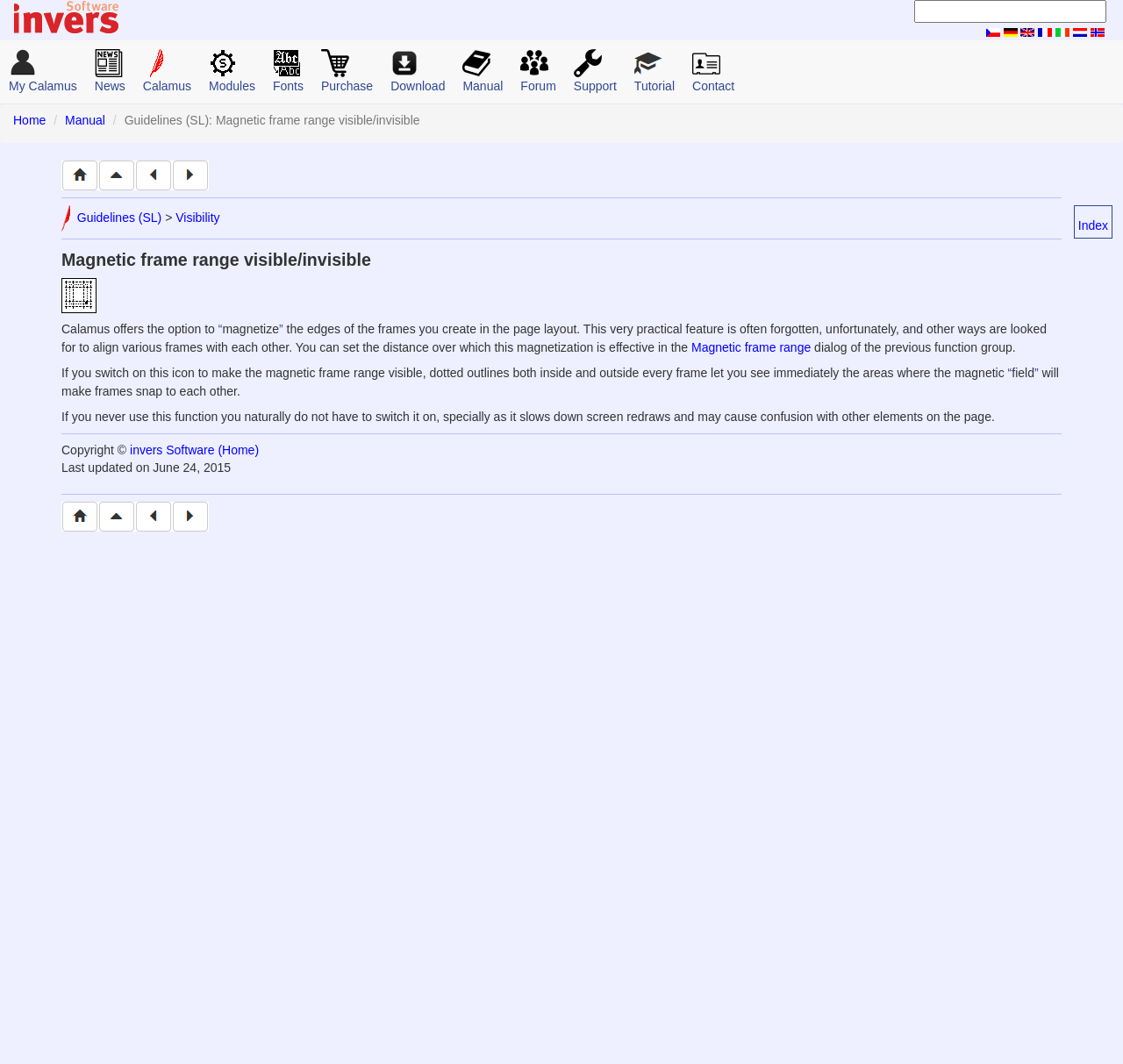Look at the image and answer the question in detail:
What is the language of the current webpage?

Based on the text content of the webpage, I can see that the language used is English. The sentences and words are in English, and there are no indicators of any other language being used.